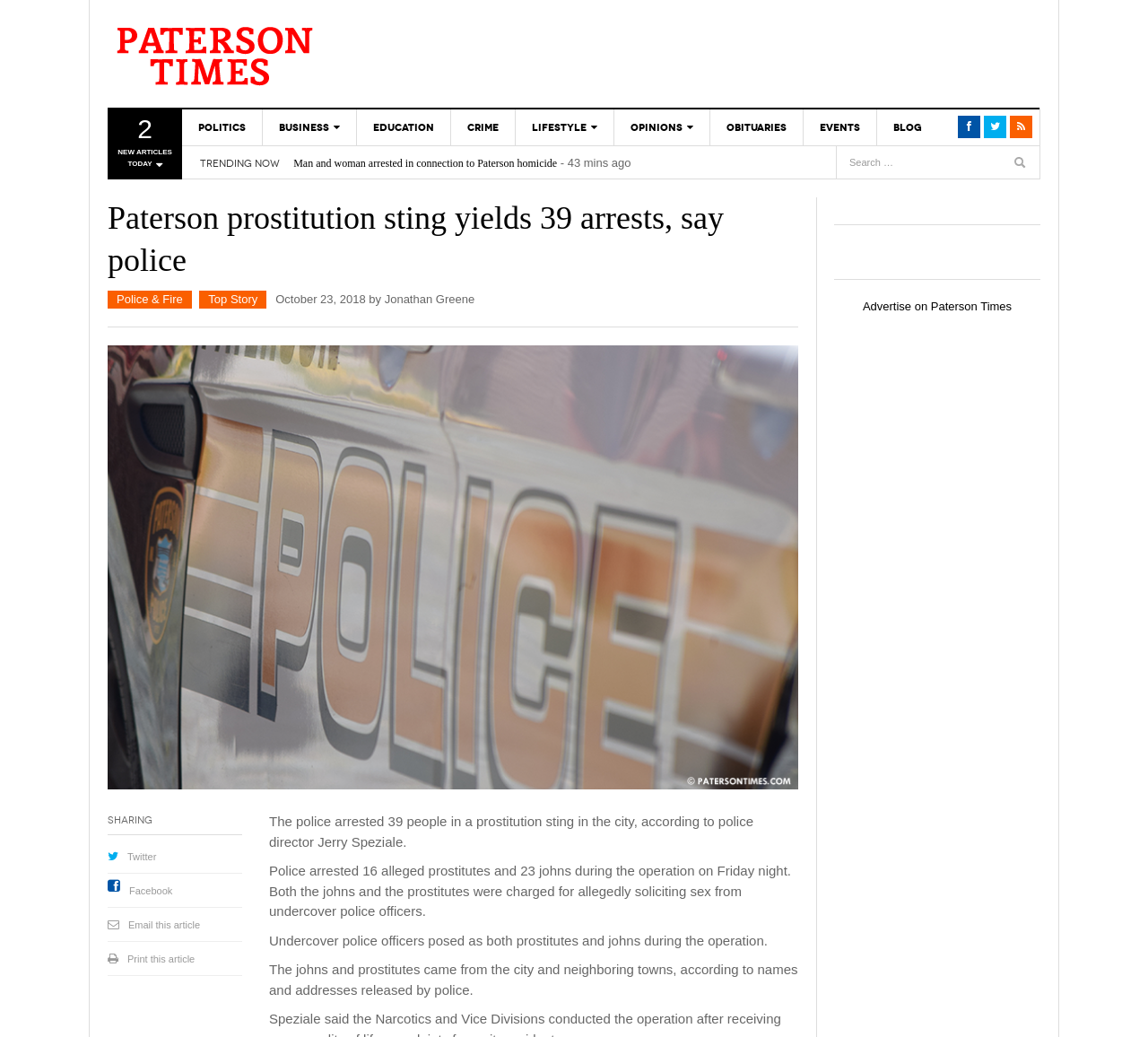Answer the following in one word or a short phrase: 
How many alleged prostitutes were arrested?

16